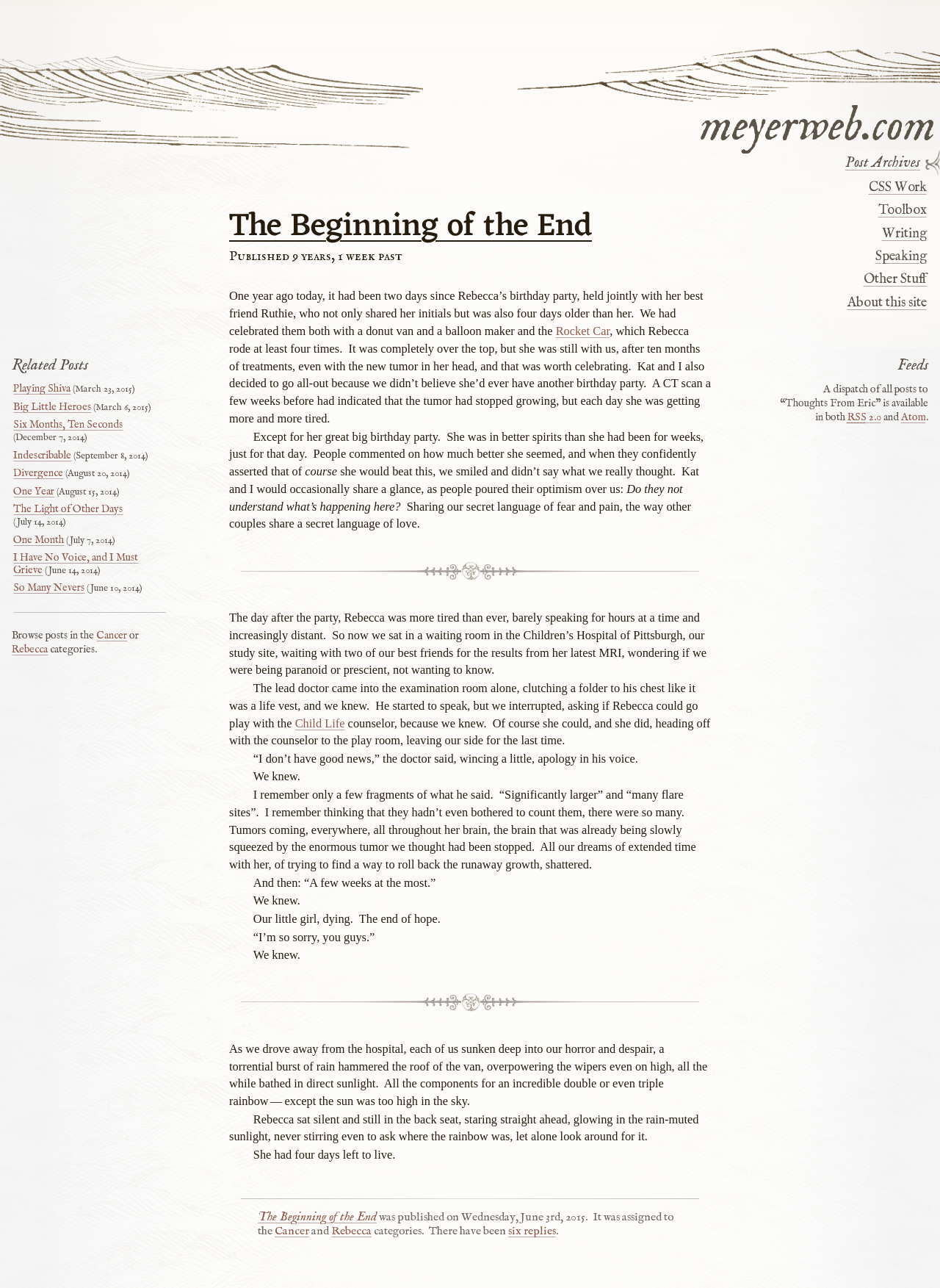Give a detailed account of the webpage's layout and content.

The webpage is a personal blog post titled "The Beginning of the End" by Eric. The post is a heartfelt and emotional account of the author's experience with his daughter Rebecca's cancer diagnosis and her eventual passing.

At the top of the page, there is a navigation menu with links to the site's archives, post archives, CSS work, toolbox, writing, speaking, and other stuff. Below the navigation menu, there is a header section with the title "The Beginning of the End" and a link to the same title.

The main content of the post is a long, narrative text that describes the author's experience with his daughter's cancer diagnosis and treatment. The text is divided into several paragraphs, each describing a specific event or emotion. The text is written in a personal and introspective tone, with the author sharing his thoughts, feelings, and memories of his daughter.

Throughout the post, there are several links to other related posts, including "Playing Shiva", "Big Little Heroes", "Six Months, Ten Seconds", "Indescribable", "Divergence", "One Year", "The Light of Other Days", "One Month", and "I Have No Voice, and I Must Grieve". These links are likely to other blog posts that are related to the author's experience with his daughter's cancer.

At the bottom of the page, there is a section titled "Related Posts" that lists the same links as above, along with their corresponding publication dates.